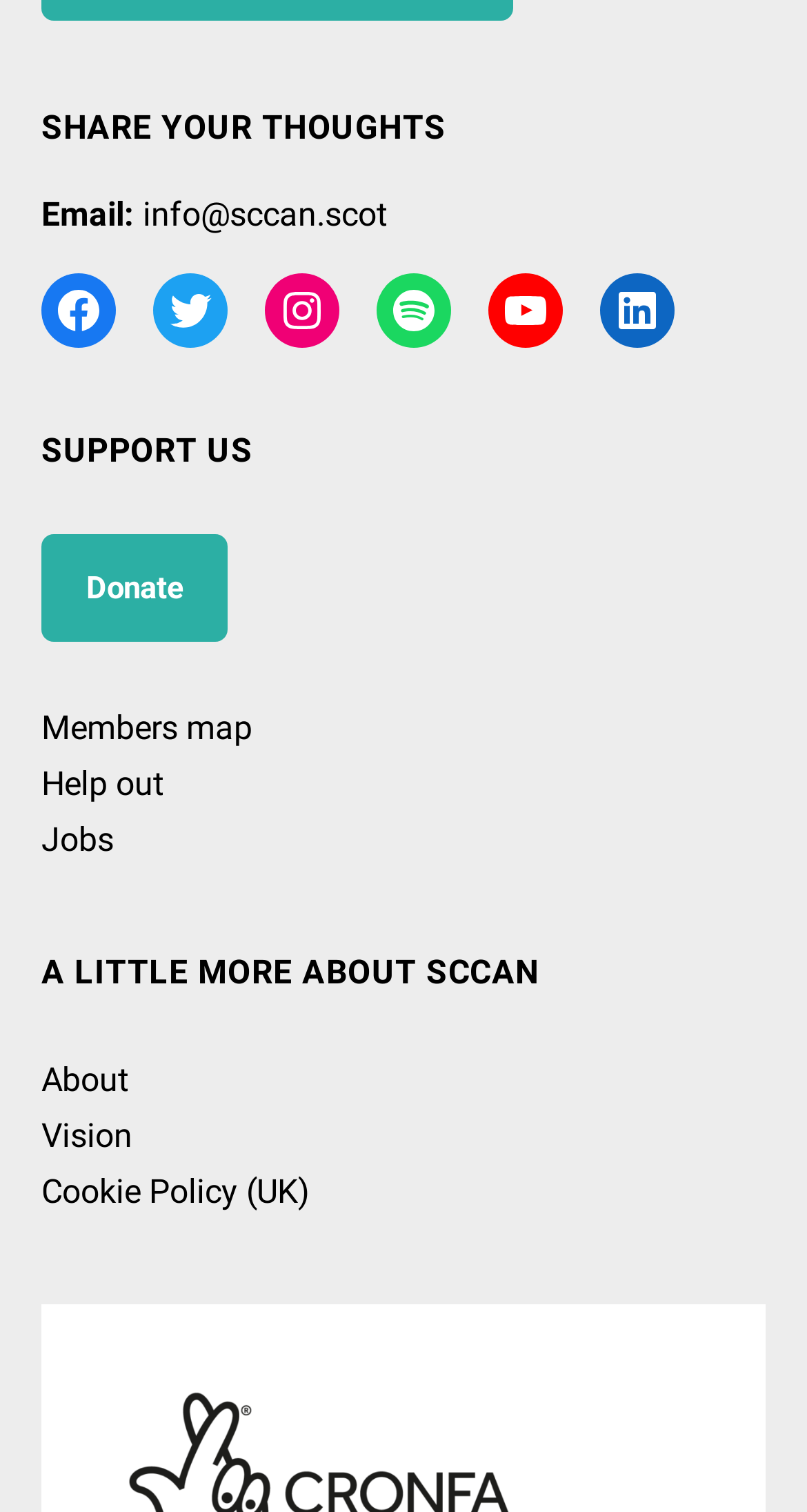Find the bounding box coordinates corresponding to the UI element with the description: "Cookie Policy (UK)". The coordinates should be formatted as [left, top, right, bottom], with values as floats between 0 and 1.

[0.051, 0.775, 0.385, 0.801]